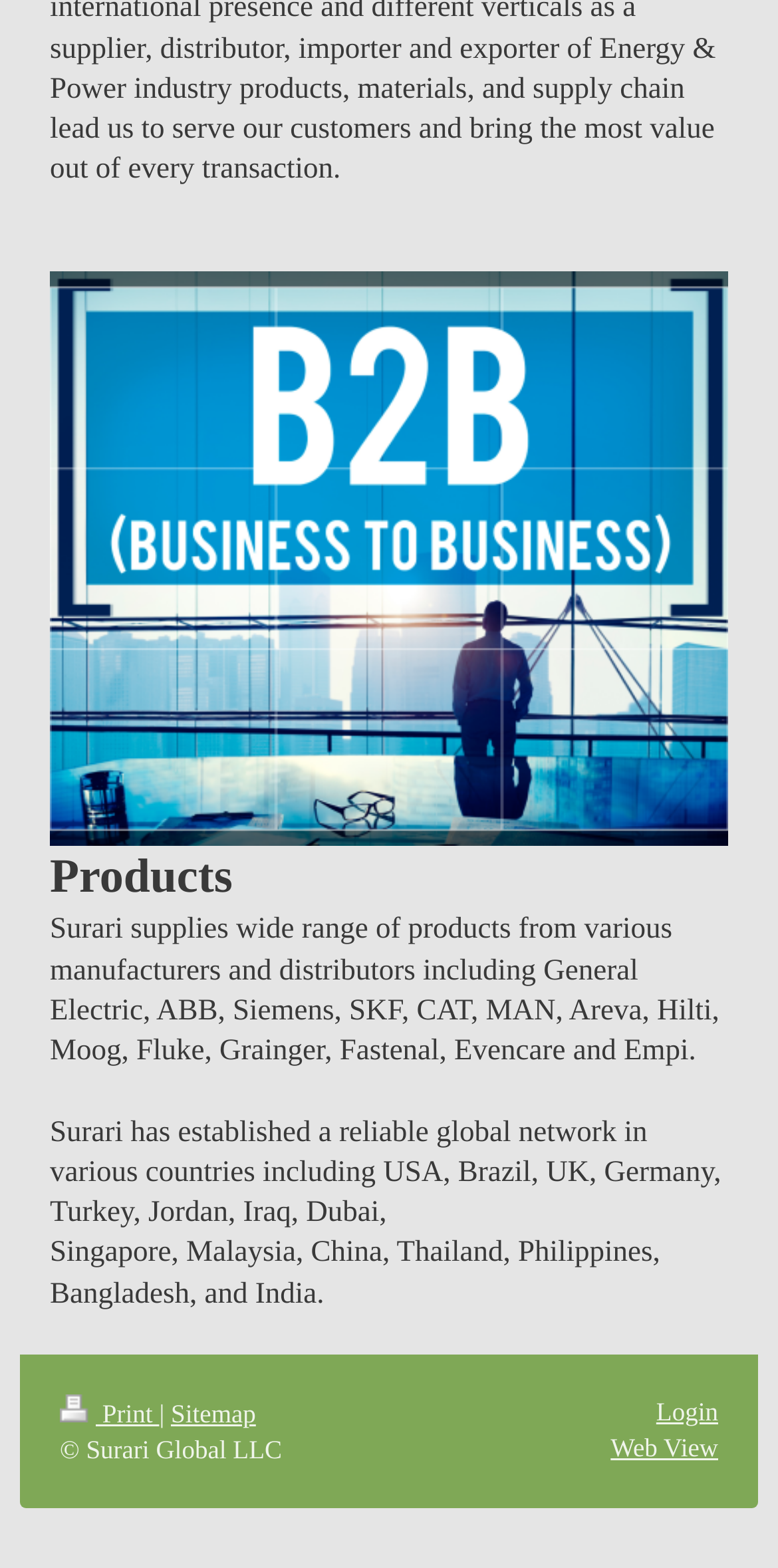What types of manufacturers are mentioned on the webpage?
Please give a detailed and thorough answer to the question, covering all relevant points.

The webpage mentions that Surari supplies a wide range of products from various manufacturers and distributors, including General Electric, ABB, Siemens, SKF, CAT, MAN, Areva, Hilti, Moog, Fluke, Grainger, Fastenal, Evencare, and Empi.